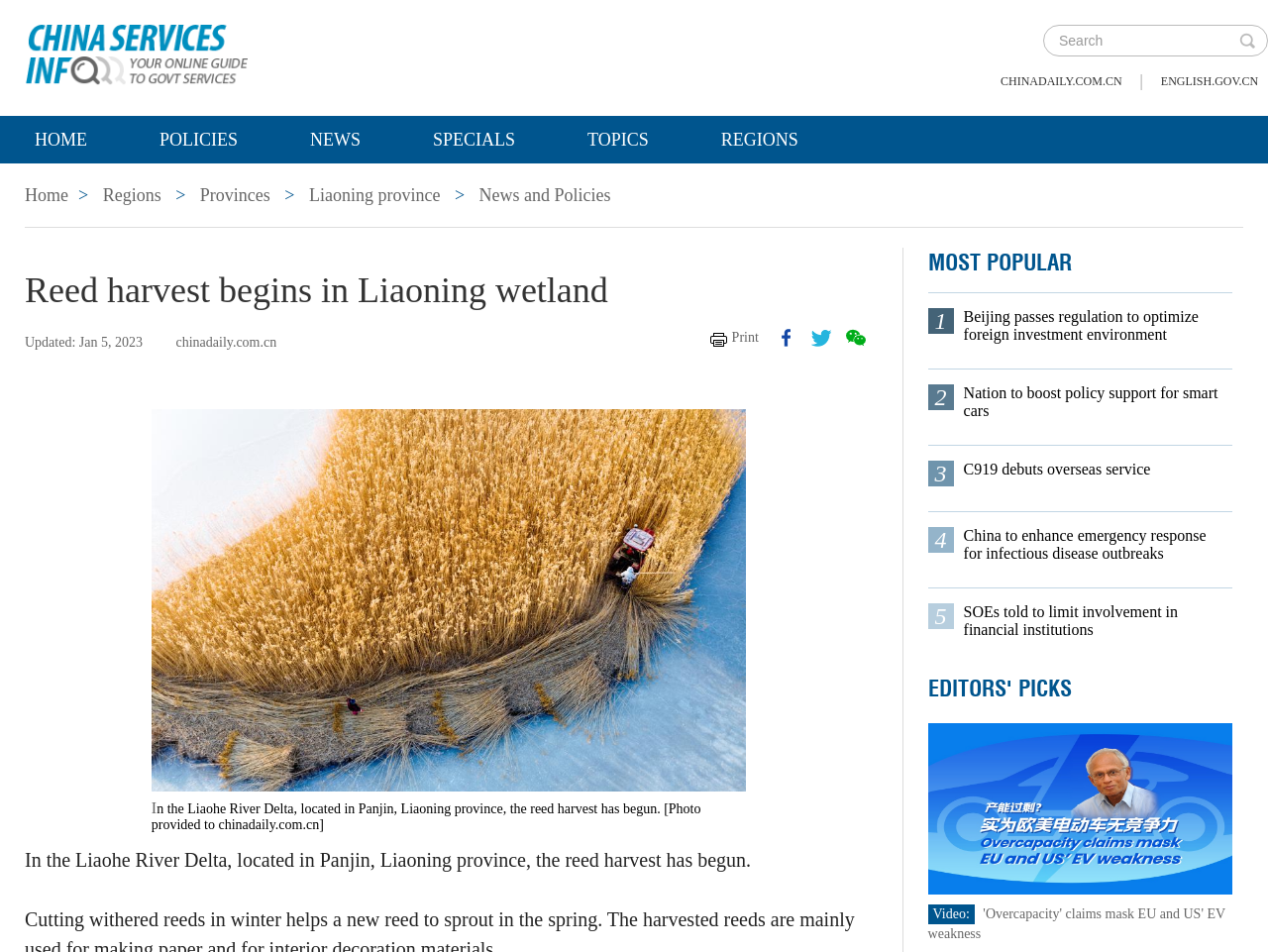Refer to the image and answer the question with as much detail as possible: What is the type of content in the 'EDITORS' PICKS' section?

The 'EDITORS' PICKS' section contains news articles, as indicated by the links and headings in that section, which suggest that they are news articles hand-picked by the editors.